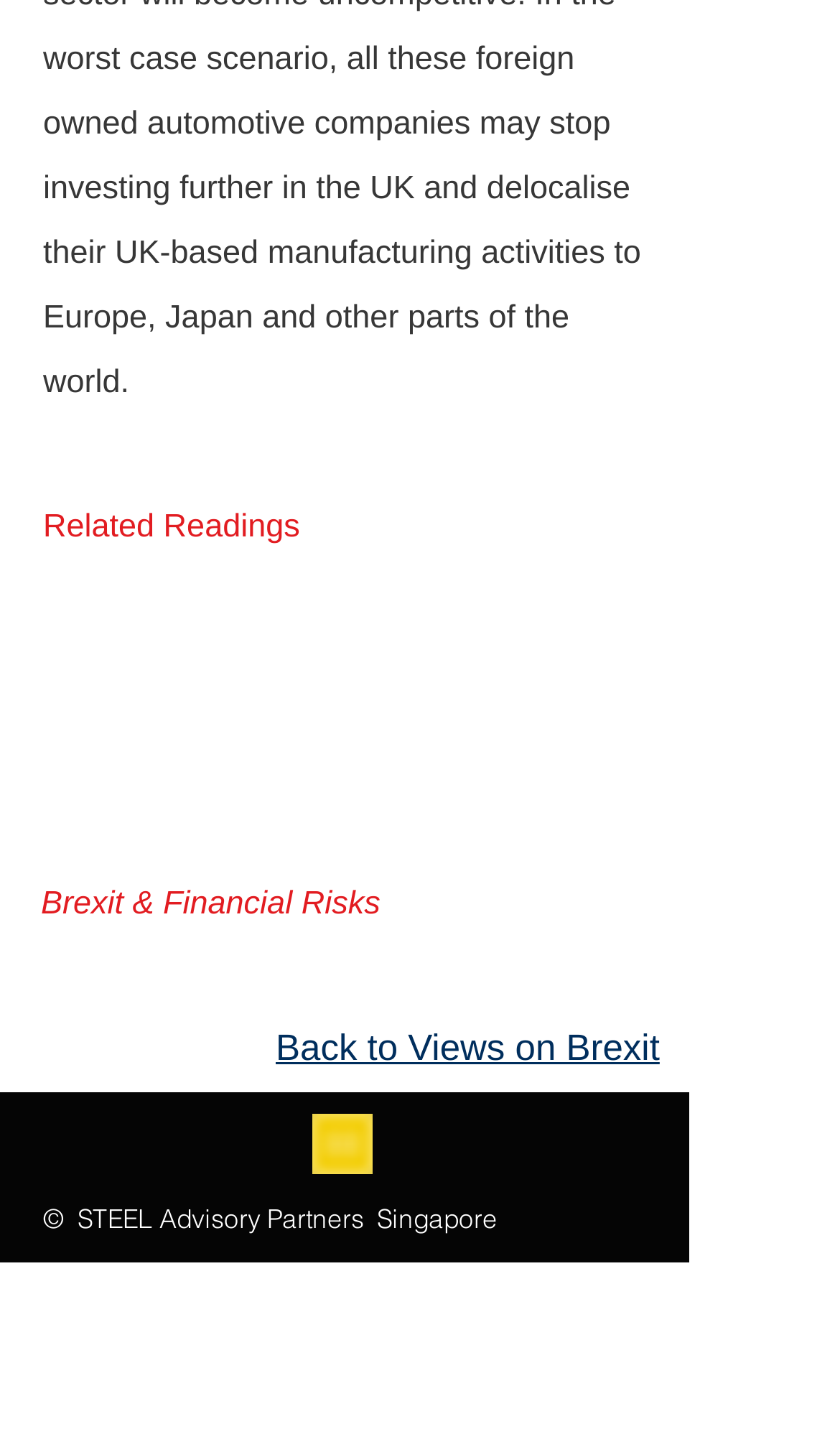How many social media icons are there in the social bar?
Using the image as a reference, give an elaborate response to the question.

The social bar is a list containing three links, which are Facebook Social Icon, Twitter Social Icon, and Instagram Social Icon, so there are three social media icons in the social bar.